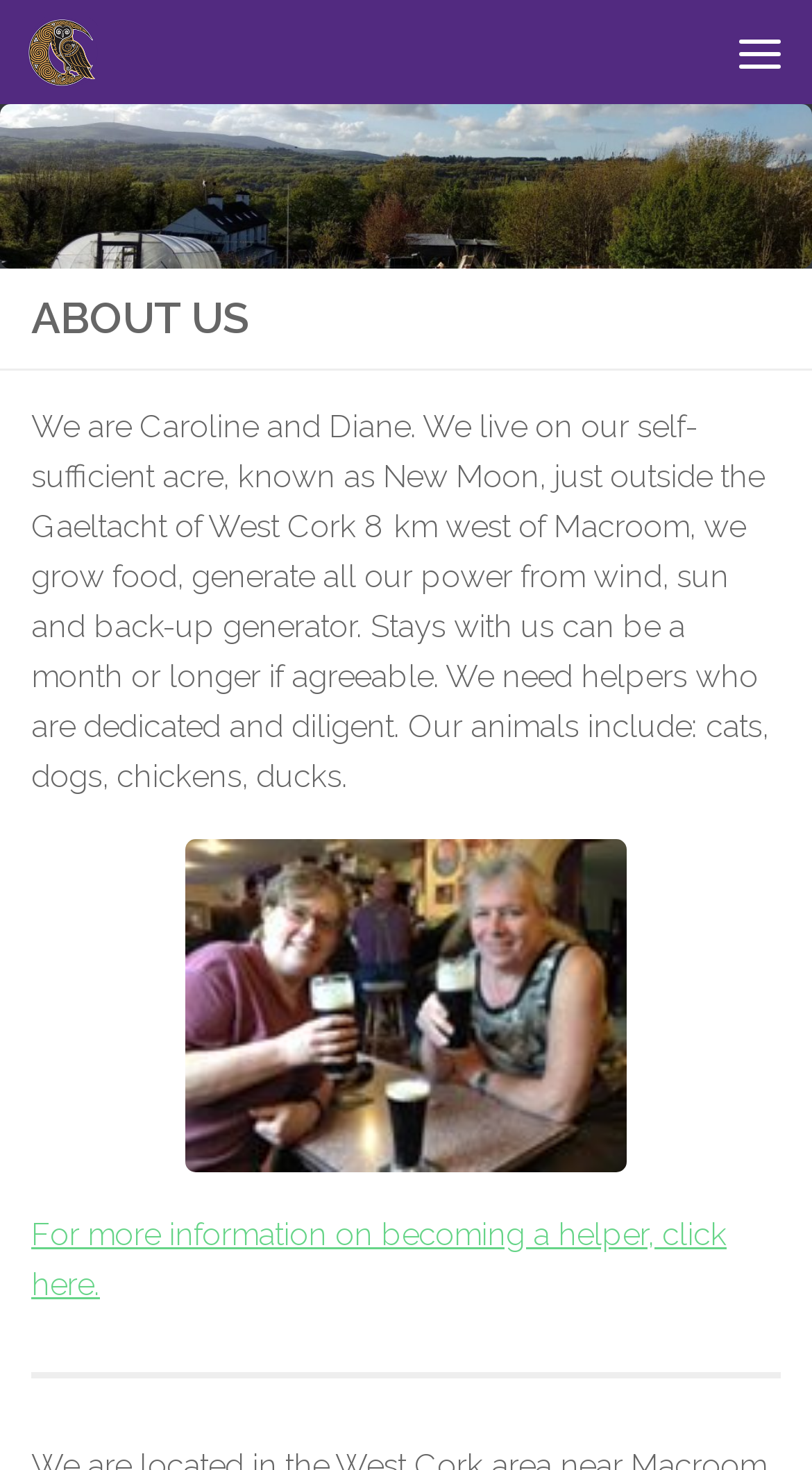What is the purpose of the link 'For more information on becoming a helper, click here'?
Using the visual information from the image, give a one-word or short-phrase answer.

To get more information on becoming a helper